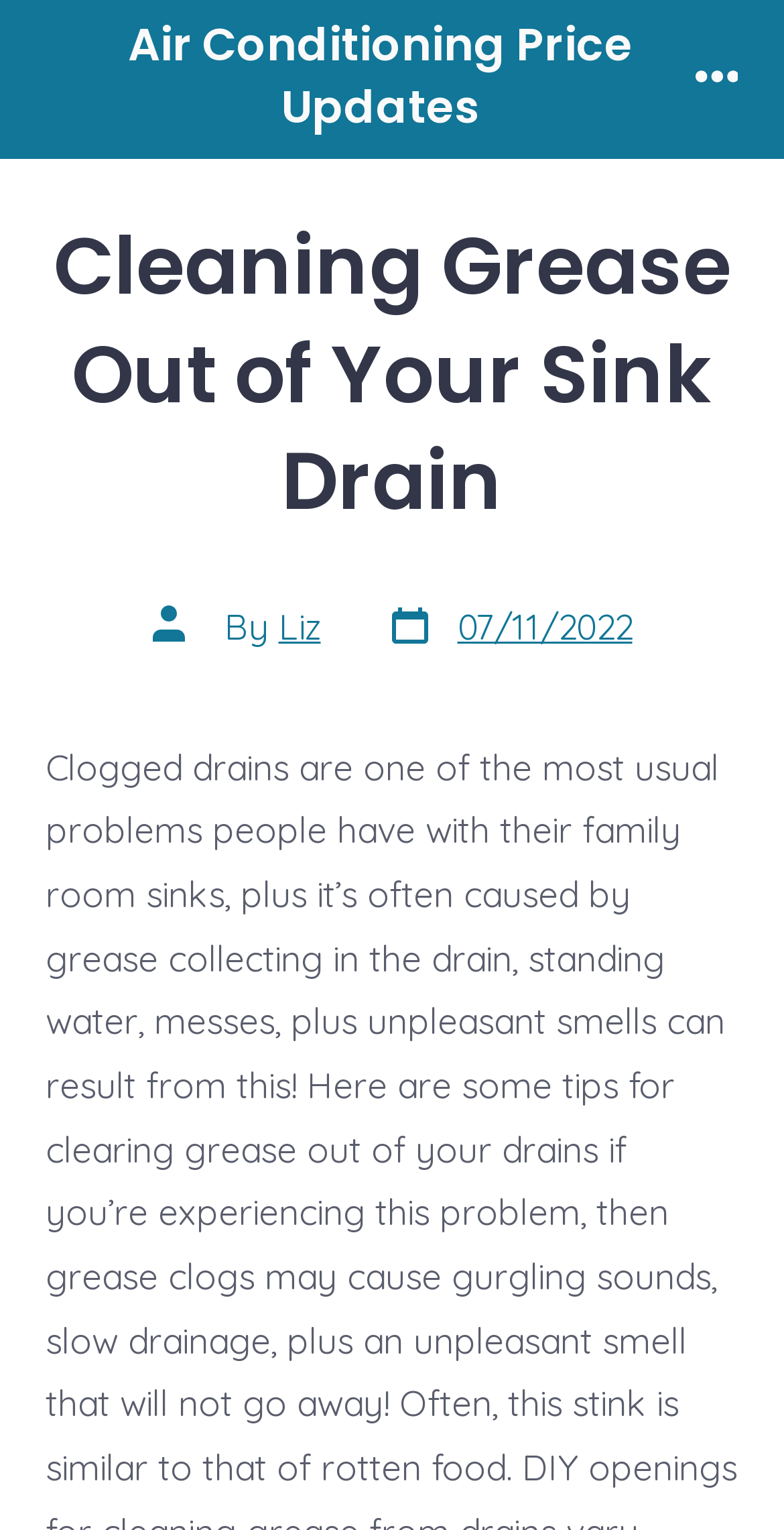Answer the question in a single word or phrase:
What is the purpose of the button in the top-right corner?

Menu